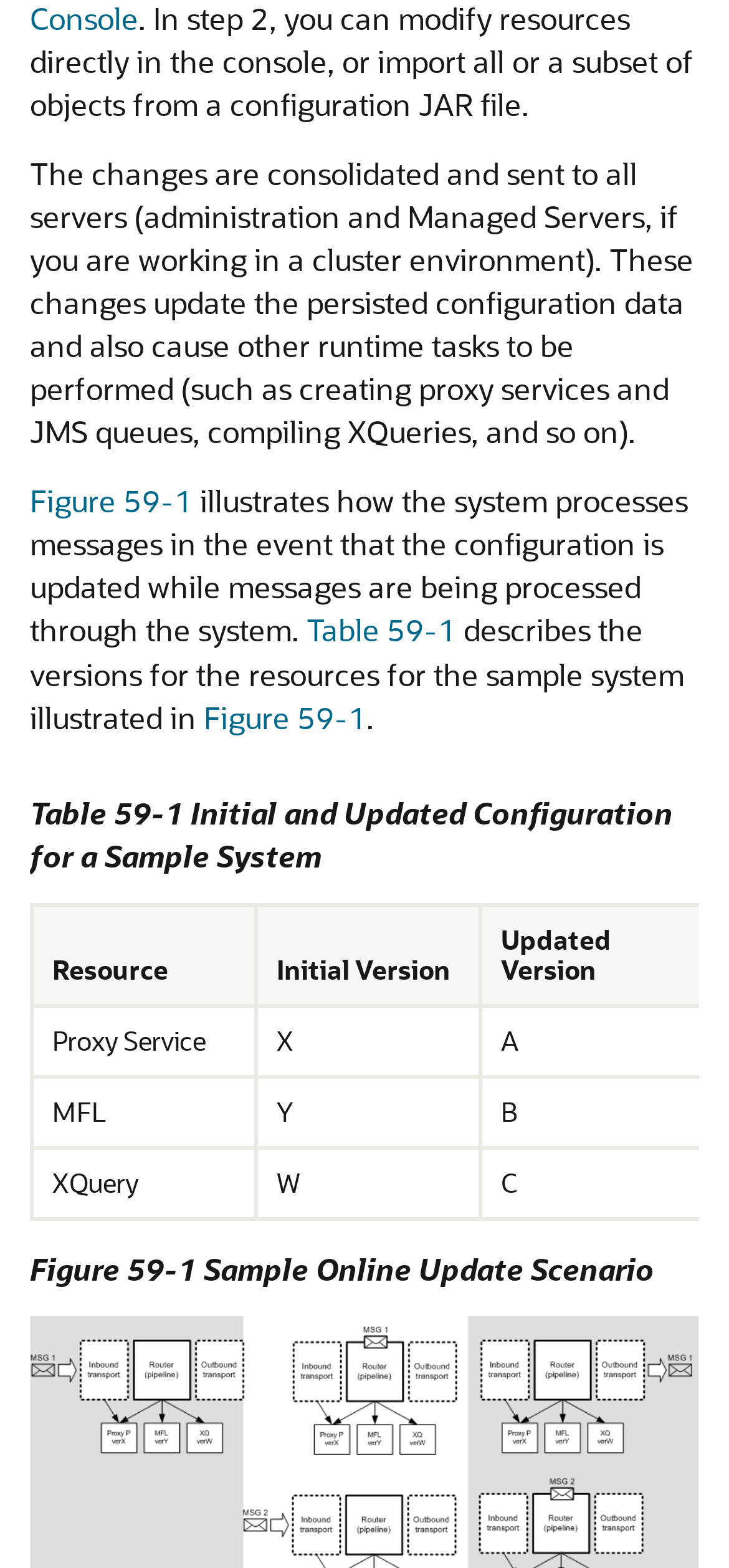Where can more information about backward compatibility and installation strategies be found?
From the details in the image, answer the question comprehensively.

The webpage provides a link to 'Changing an Online Proxy Service' which contains more information about backward compatibility and installation strategies.